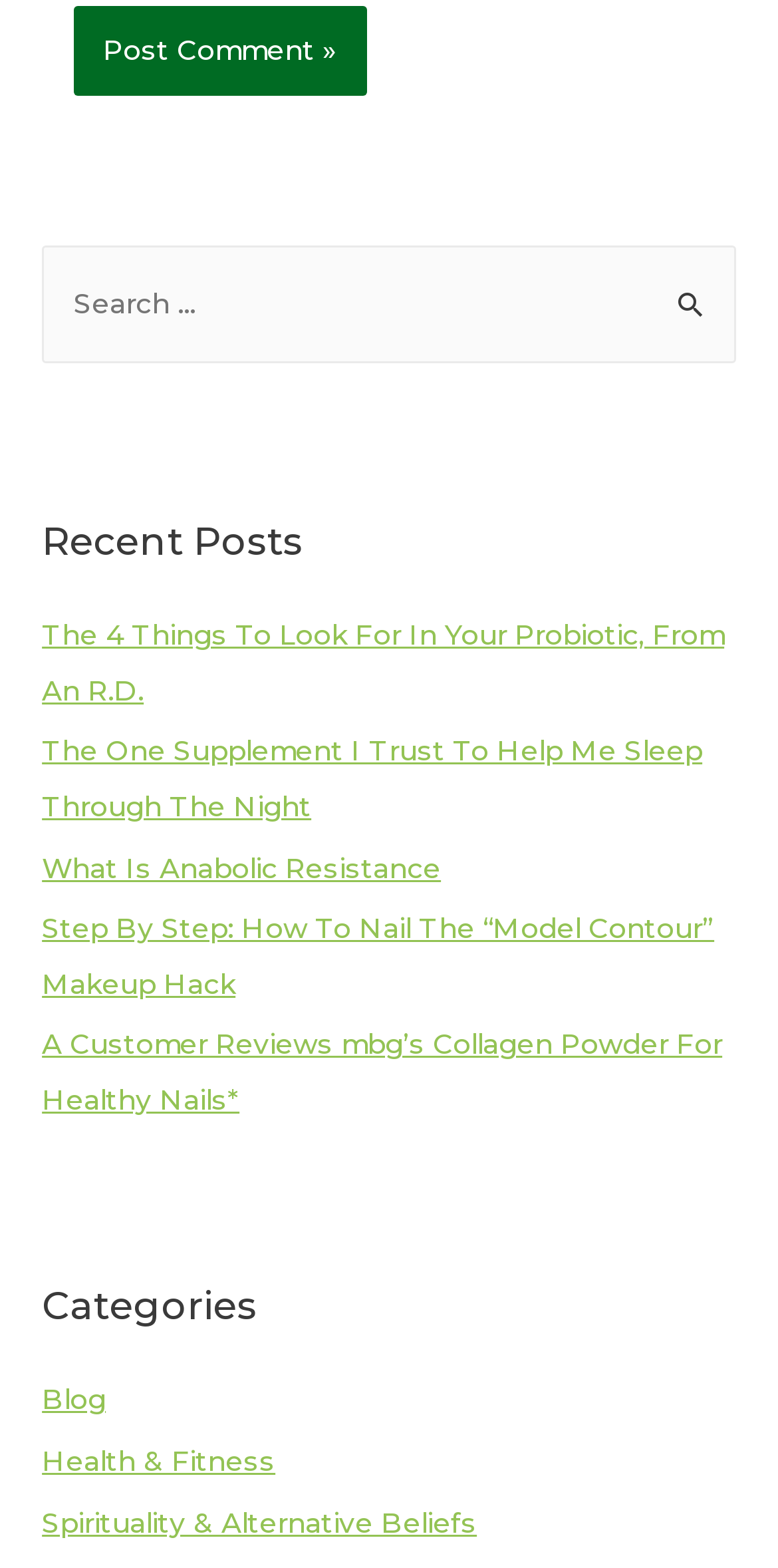Identify the coordinates of the bounding box for the element described below: "Health & Fitness". Return the coordinates as four float numbers between 0 and 1: [left, top, right, bottom].

[0.054, 0.922, 0.354, 0.942]